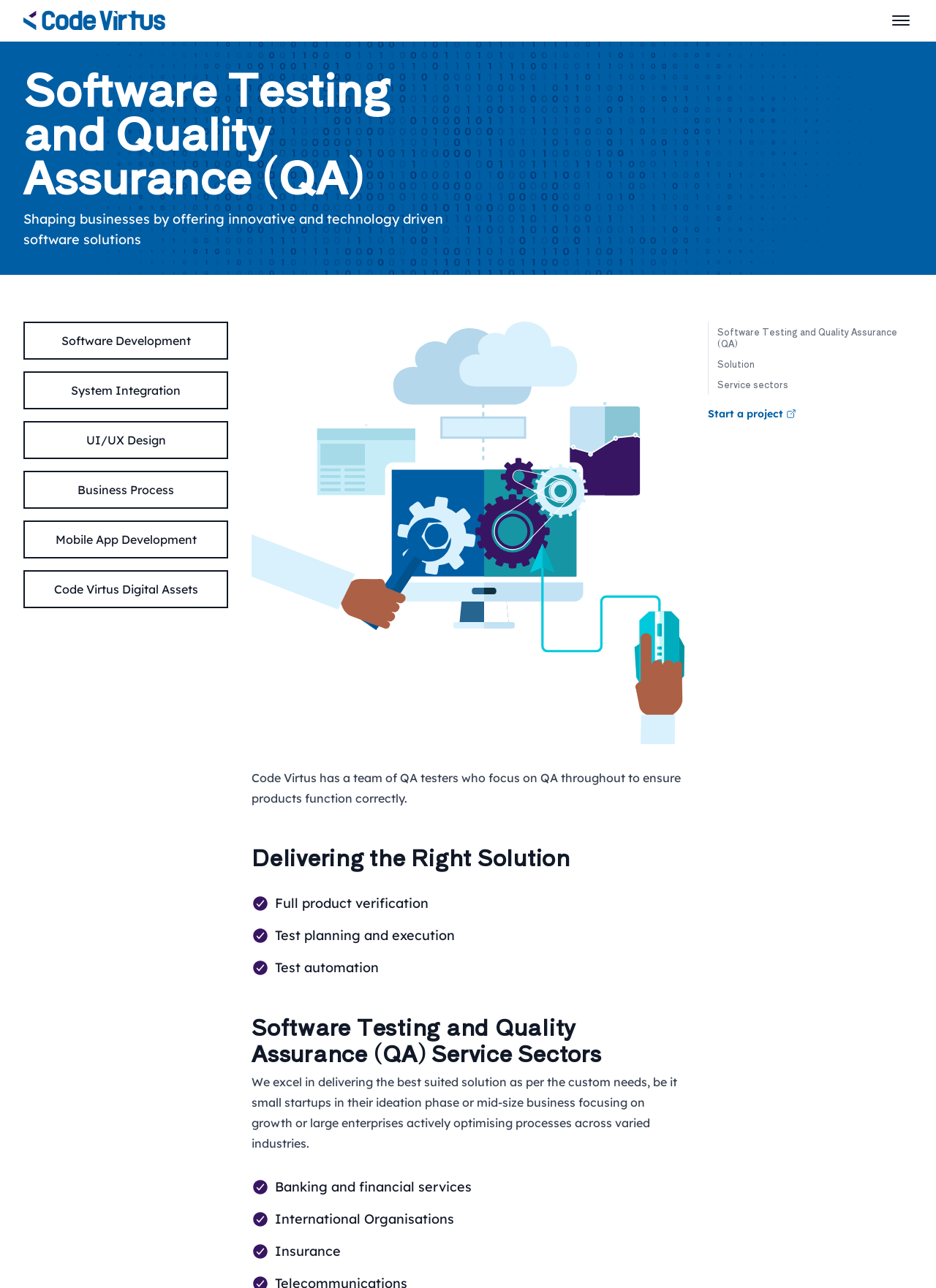Summarize the contents and layout of the webpage in detail.

The webpage is about Code Virtus, a software development company that collaborates with clients to create solutions that meet their business needs. At the top of the page, there is a header section with a logo and a menu button on the right side. Below the header, there is a heading that reads "Software Testing and Quality Assurance (QA)".

On the left side of the page, there are several links to different services offered by Code Virtus, including Software Development, System Integration, UI/UX Design, Business Process, Mobile App Development, and Code Virtus Digital Assets. These links are stacked vertically, with the topmost link being "Software Development" and the bottommost link being "Code Virtus Digital Assets".

On the right side of the page, there is a large image that takes up most of the width of the page. Below the image, there is a heading that reads "Delivering the Right Solution". Under this heading, there are three sections with checkmark circle icons, each accompanied by a short text description. The descriptions are "Full product verification", "Test planning and execution", and "Test automation".

Further down the page, there is another heading that reads "Software Testing and Quality Assurance (QA) Service Sectors". Below this heading, there is a paragraph of text that describes the company's ability to deliver customized solutions to clients from various industries. There are also three sections with checkmark circle icons, each accompanied by a short text description. The descriptions are "Banking and financial services", "International Organisations", and "Insurance".

At the bottom of the page, there are several links, including "Software Testing and Quality Assurance (QA)", "Solution", "Service sectors", and "Start a project Open". The "Start a project Open" link has an "Open" icon next to it.